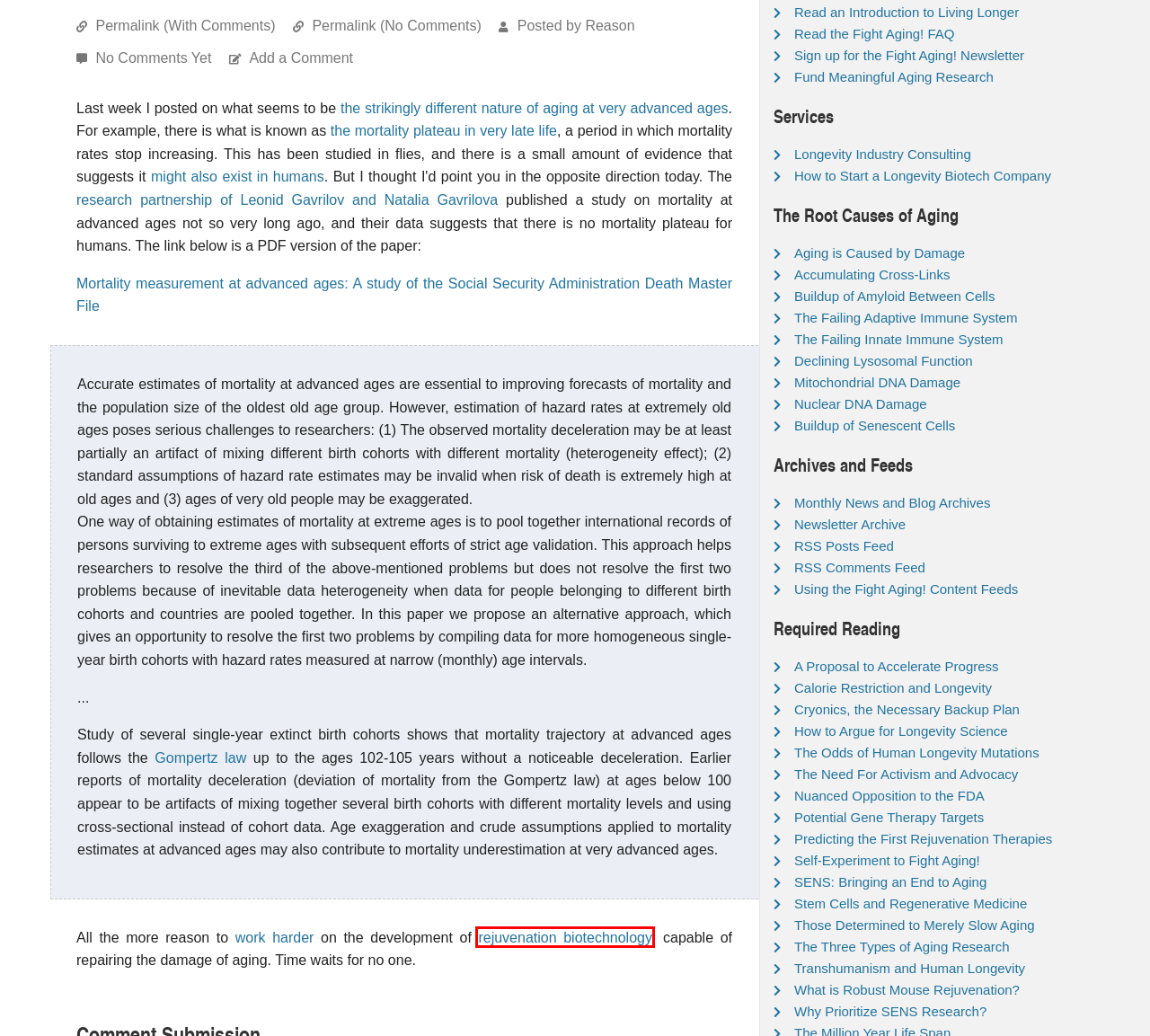Using the screenshot of a webpage with a red bounding box, pick the webpage description that most accurately represents the new webpage after the element inside the red box is clicked. Here are the candidates:
A. Late-Life Mortality Deceleration,
Mortality Levelling-off, Mortality Plateaus
B. Fight Aging! by Funding Research
C. CC BY 4.0 Deed | Attribution 4.0 International
 | Creative Commons
D. Signs of Rose-Type Immortality in Humans? – Fight Aging!
E. Comments on:
F. The Very End of Aging is Quite Different From Being Merely Old – Fight Aging!
G. Strategies for Engineered Negligible Senescence – Fight Aging!
H. Comments on: A Counterpoint to the Concept of the Late Life Mortality Plateau

G